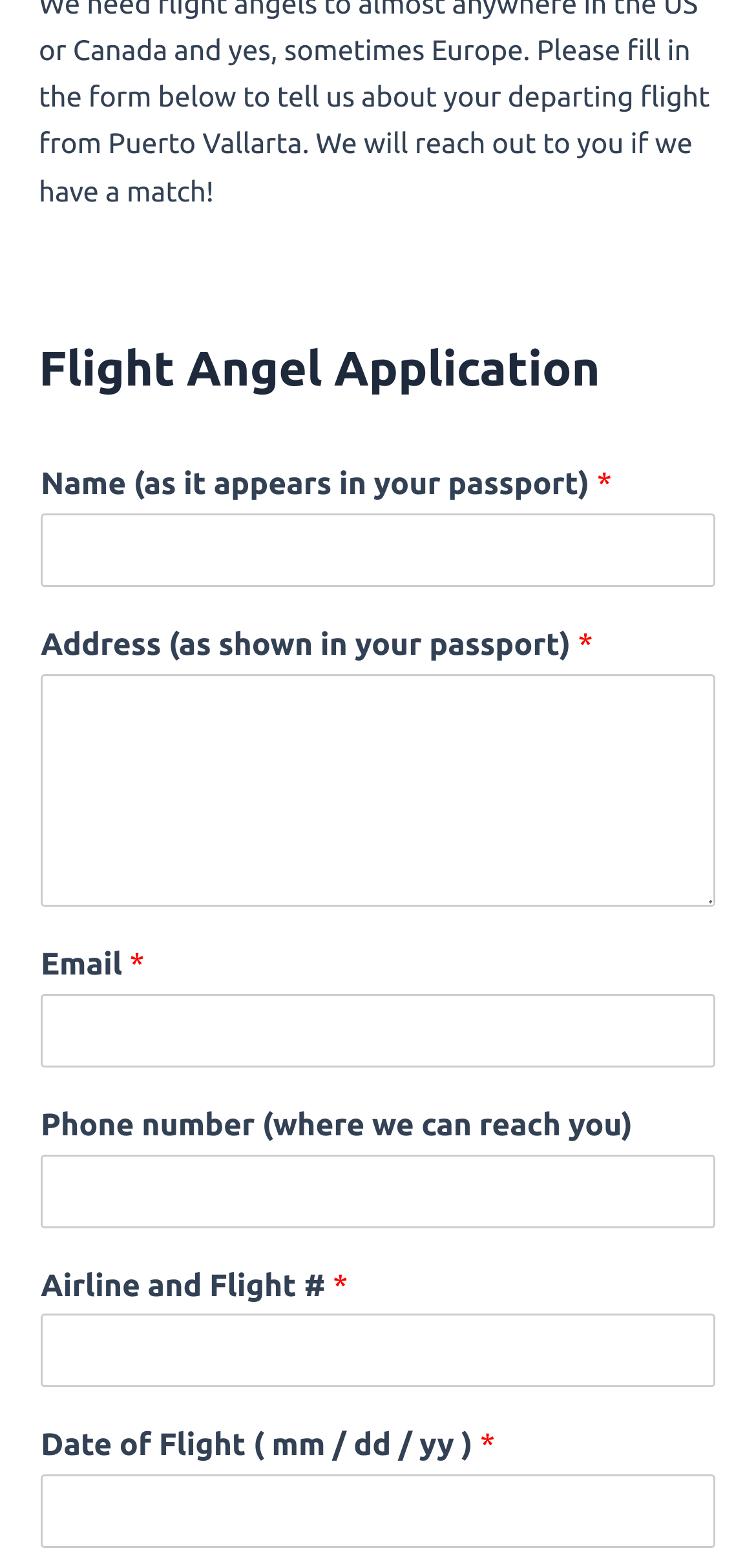What is the only non-required field?
Based on the screenshot, provide a one-word or short-phrase response.

Phone number